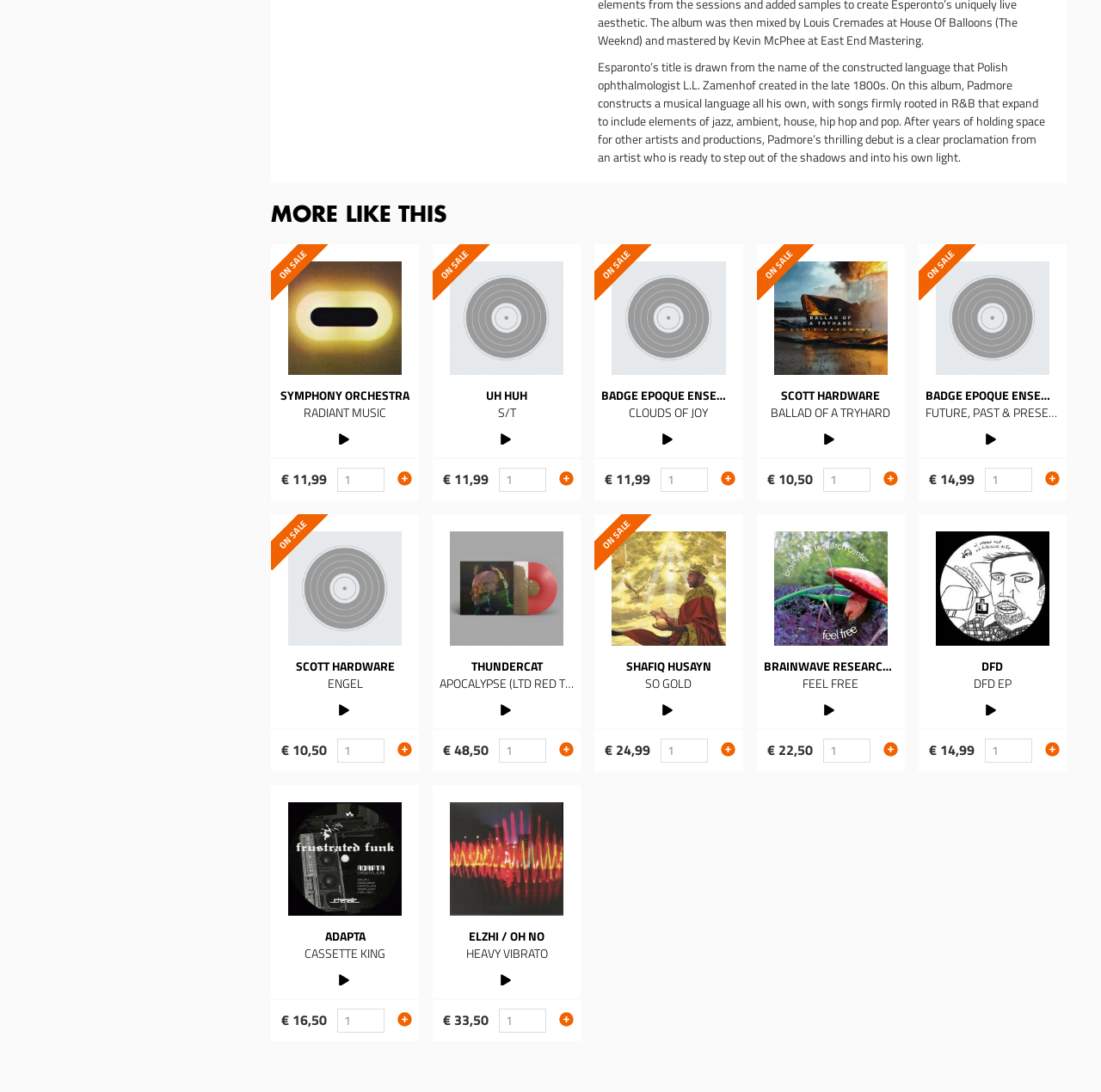Answer briefly with one word or phrase:
Who is the artist of the 'BADGE EPOQUE ENSEMBLE' album?

BADGE EPOQUE ENSEMBLE